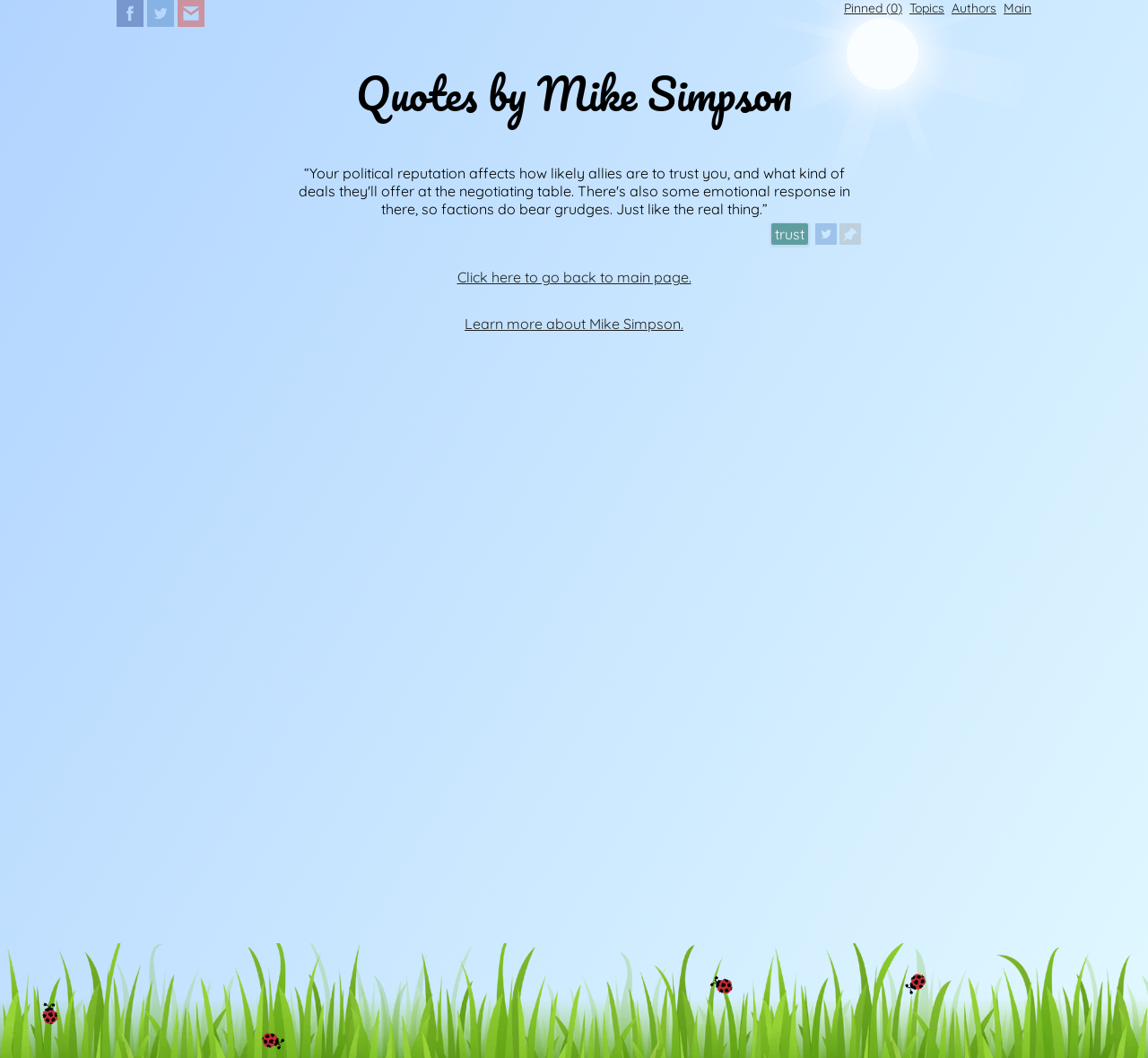Determine the bounding box coordinates of the UI element that matches the following description: "Learn more about Mike Simpson.". The coordinates should be four float numbers between 0 and 1 in the format [left, top, right, bottom].

[0.405, 0.297, 0.595, 0.314]